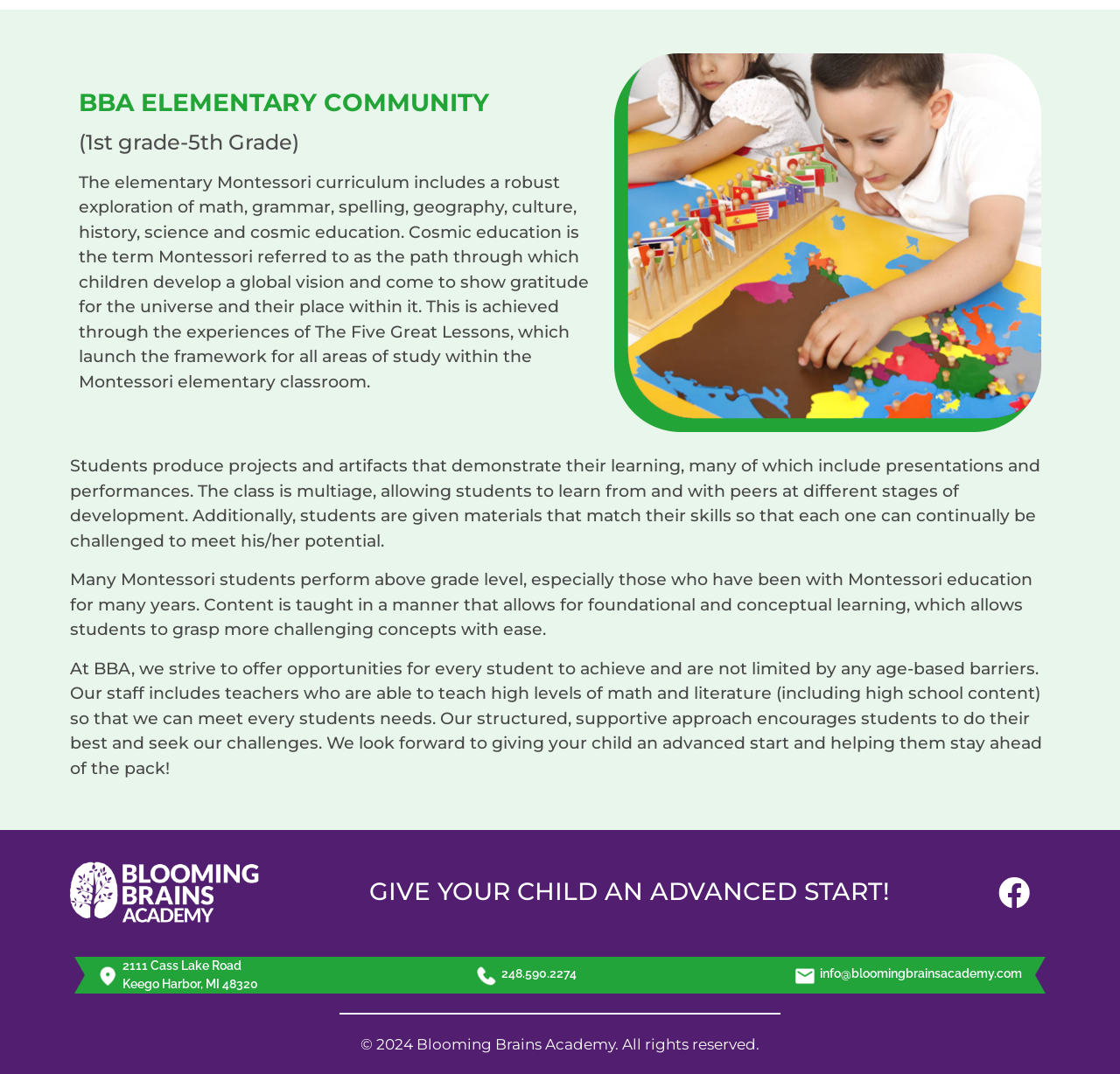Determine the bounding box coordinates for the HTML element mentioned in the following description: "info@bloomingbrainsacademy.com". The coordinates should be a list of four floats ranging from 0 to 1, represented as [left, top, right, bottom].

[0.71, 0.898, 0.912, 0.918]